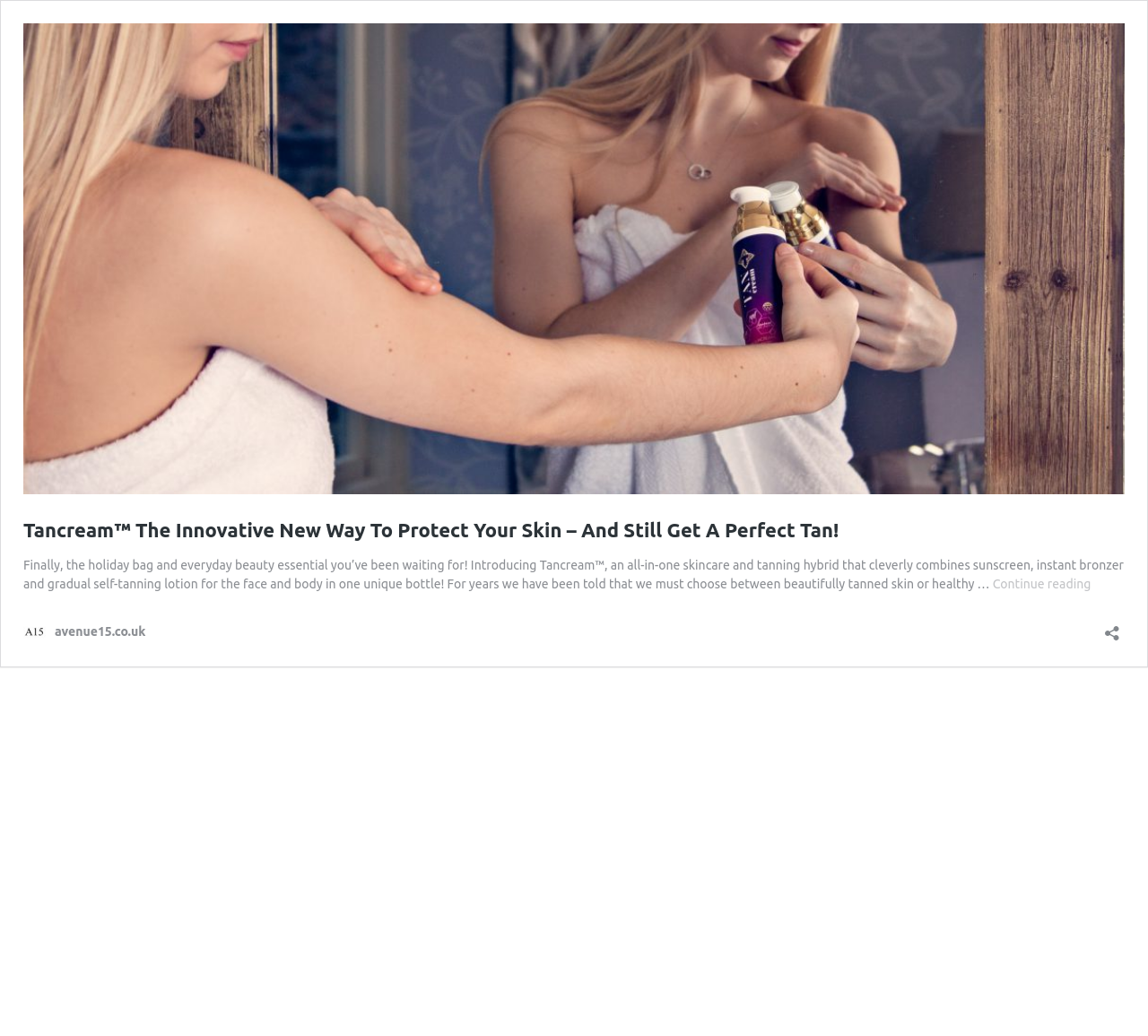Using floating point numbers between 0 and 1, provide the bounding box coordinates in the format (top-left x, top-left y, bottom-right x, bottom-right y). Locate the UI element described here: avenue15.co.uk

[0.02, 0.599, 0.127, 0.621]